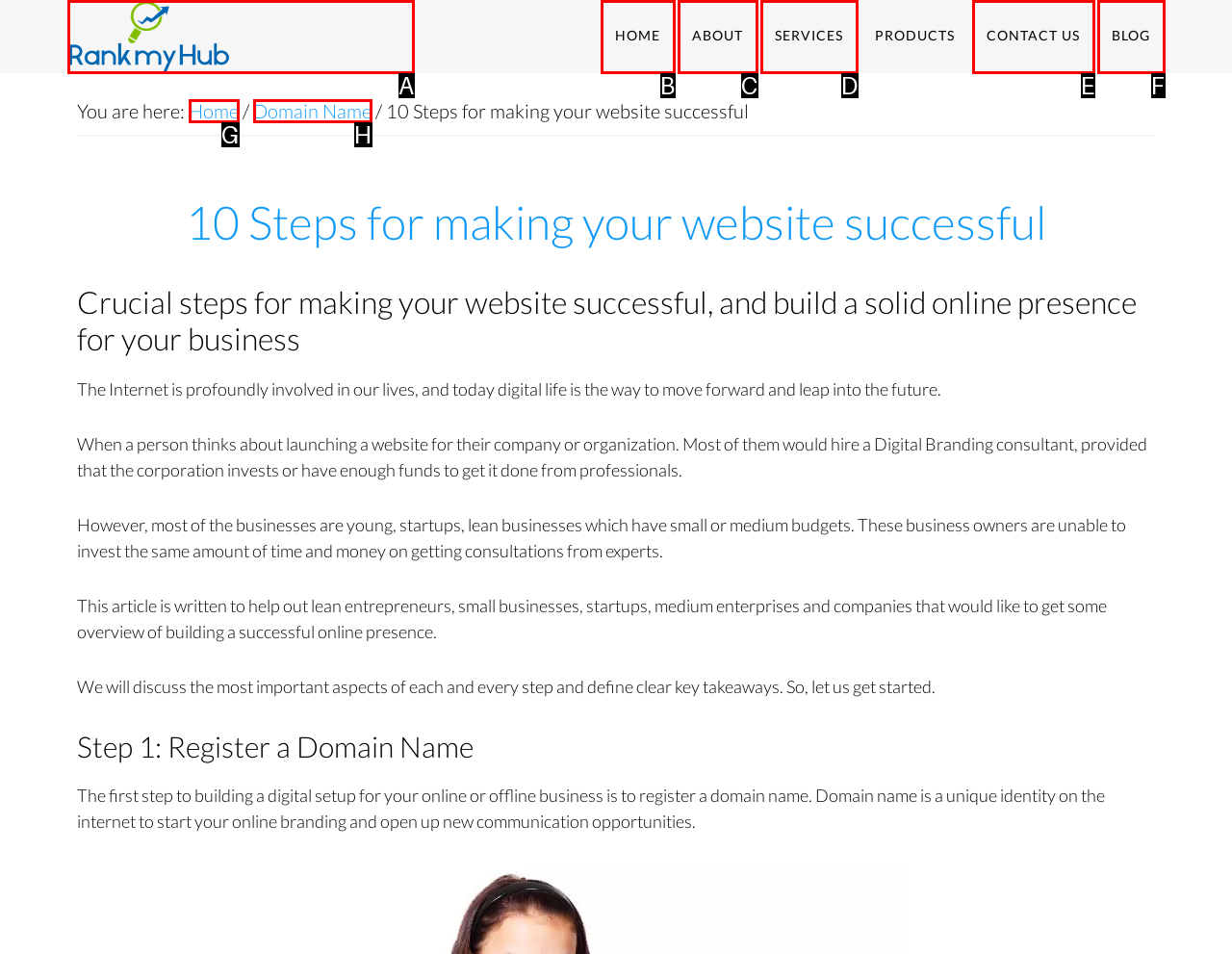To perform the task "Click on the 'RANK MY HUB' link", which UI element's letter should you select? Provide the letter directly.

A